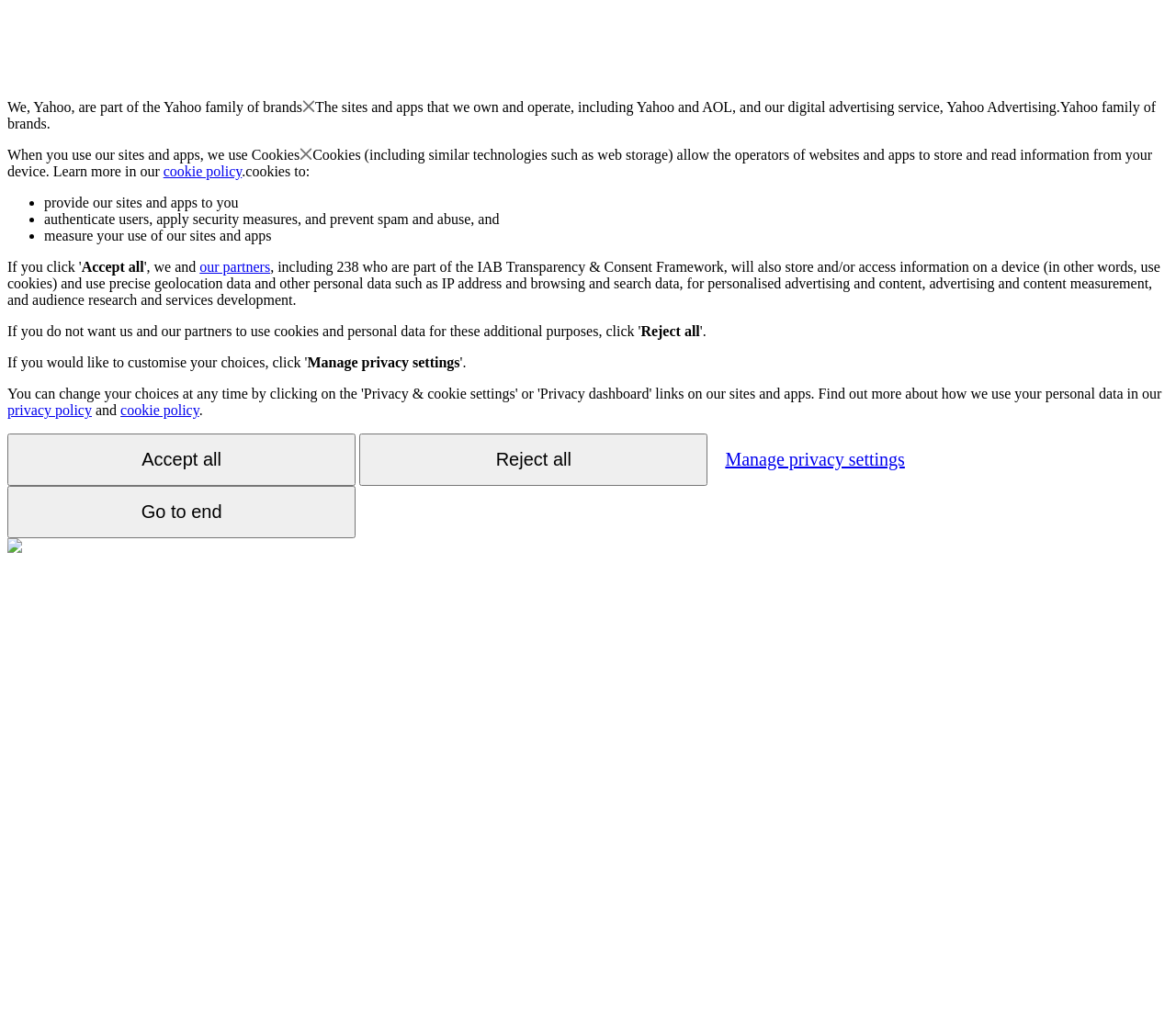Please determine the bounding box coordinates for the element that should be clicked to follow these instructions: "Click the 'Reject all' button".

[0.545, 0.315, 0.595, 0.331]